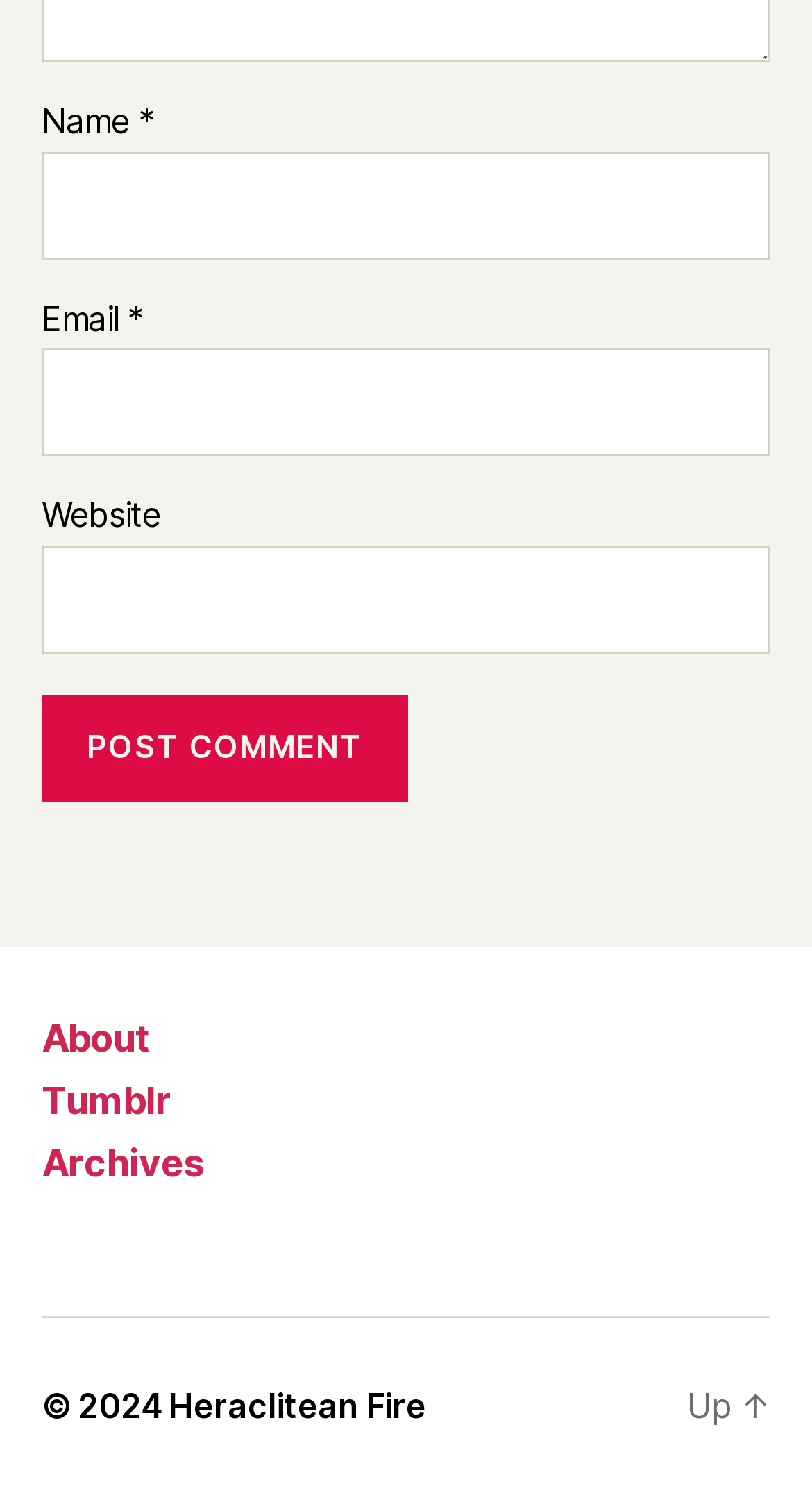Locate the bounding box coordinates of the element that needs to be clicked to carry out the instruction: "Go to the Archives". The coordinates should be given as four float numbers ranging from 0 to 1, i.e., [left, top, right, bottom].

[0.051, 0.765, 0.251, 0.794]